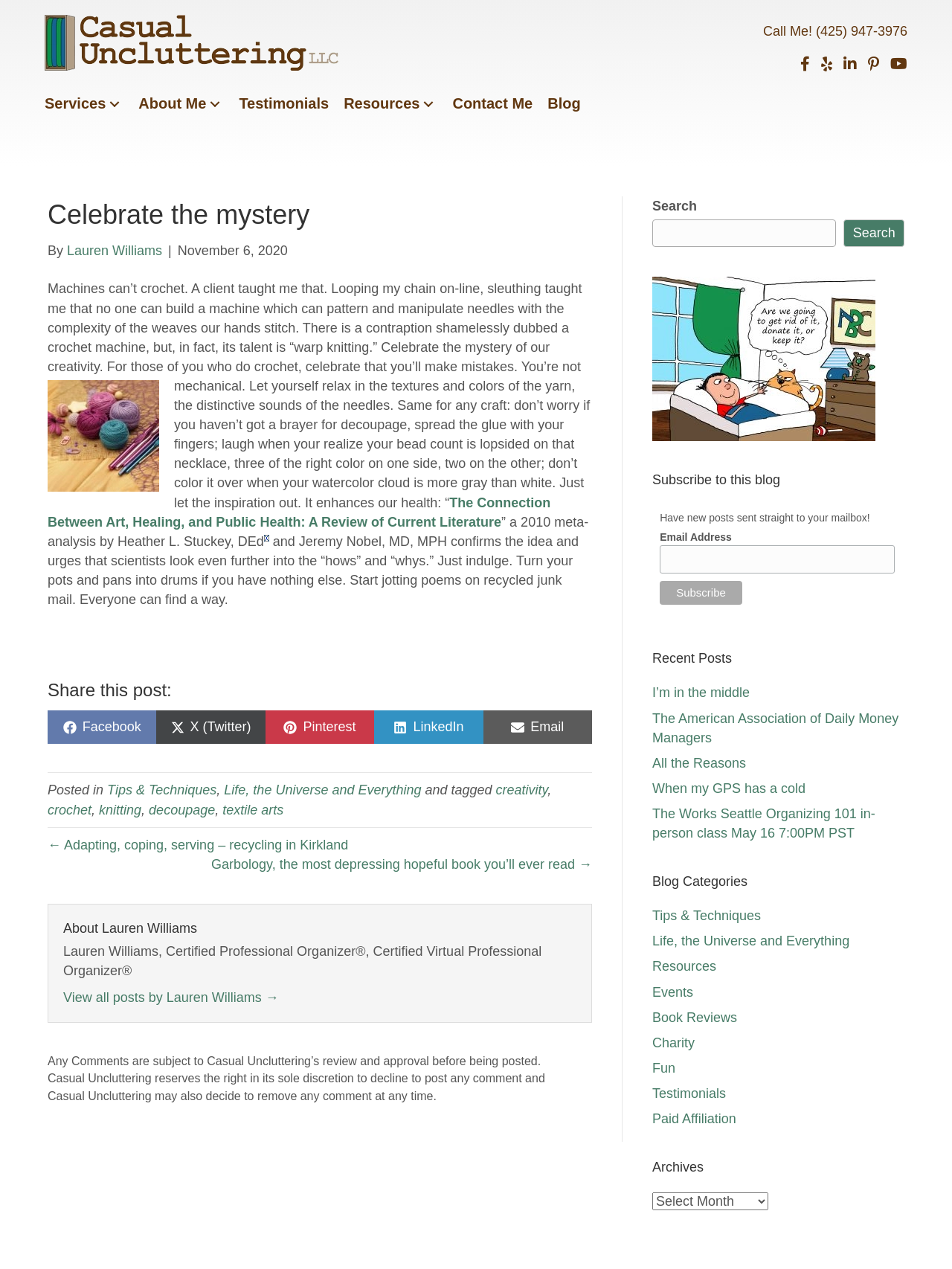Specify the bounding box coordinates of the element's region that should be clicked to achieve the following instruction: "Click the 'Services' button". The bounding box coordinates consist of four float numbers between 0 and 1, in the format [left, top, right, bottom].

[0.111, 0.075, 0.13, 0.089]